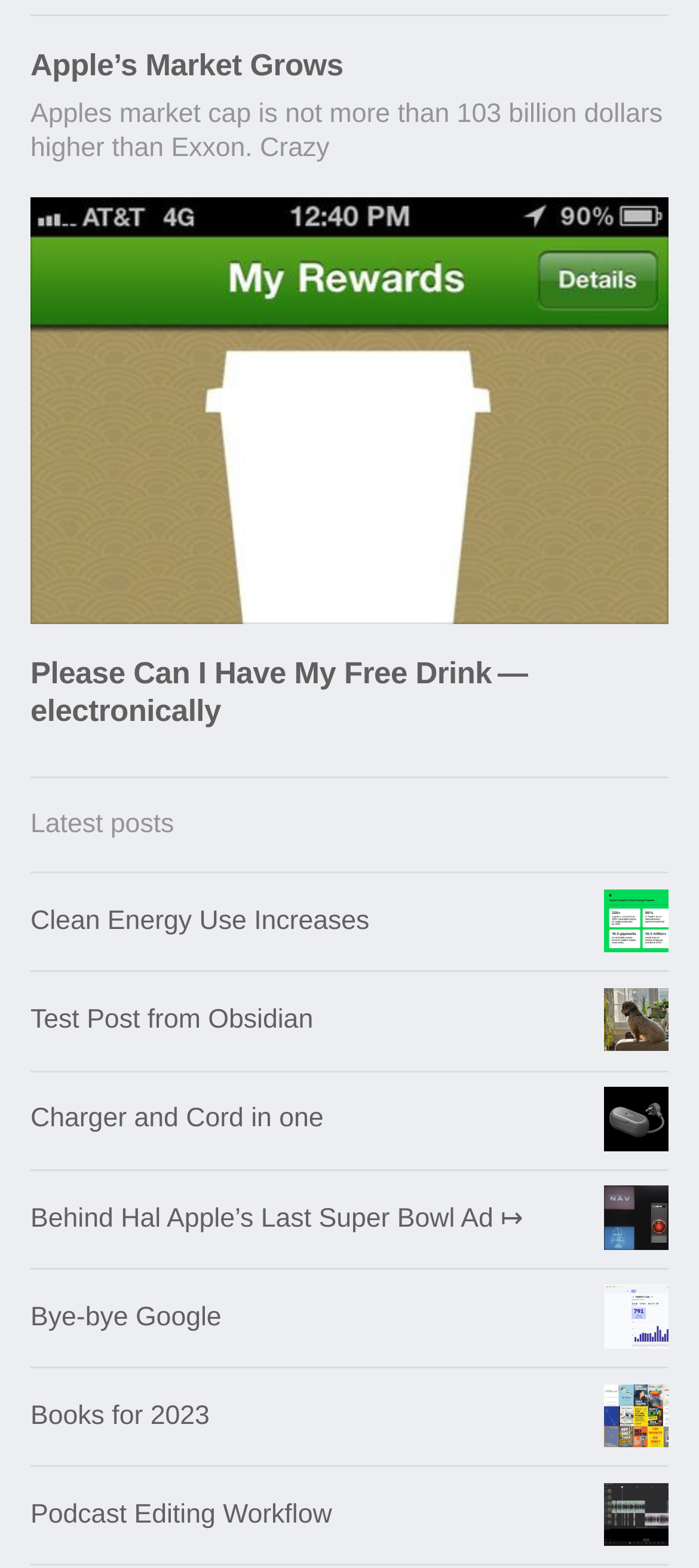Please answer the following query using a single word or phrase: 
How many links are on the webpage?

13